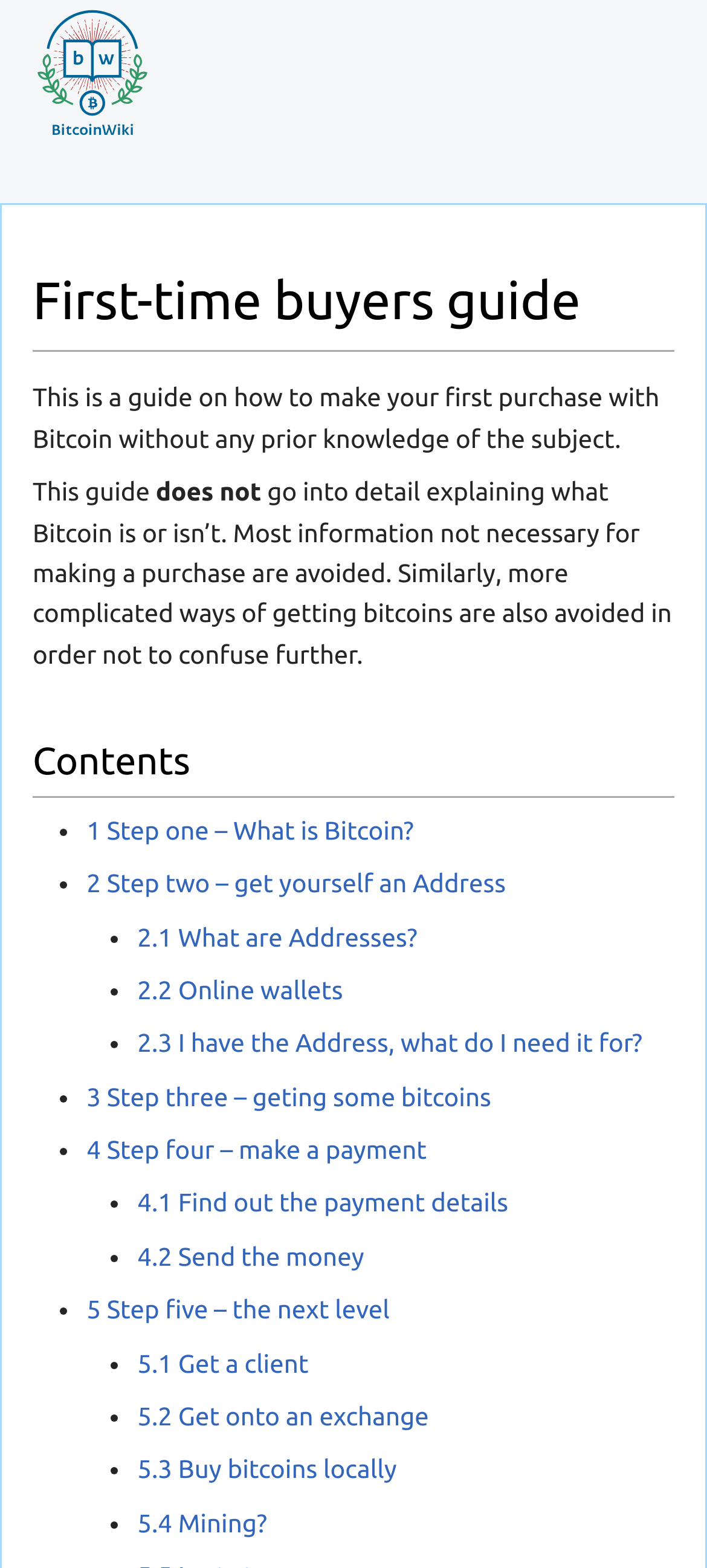Locate the bounding box of the UI element described by: "2.2 Online wallets" in the given webpage screenshot.

[0.194, 0.622, 0.485, 0.641]